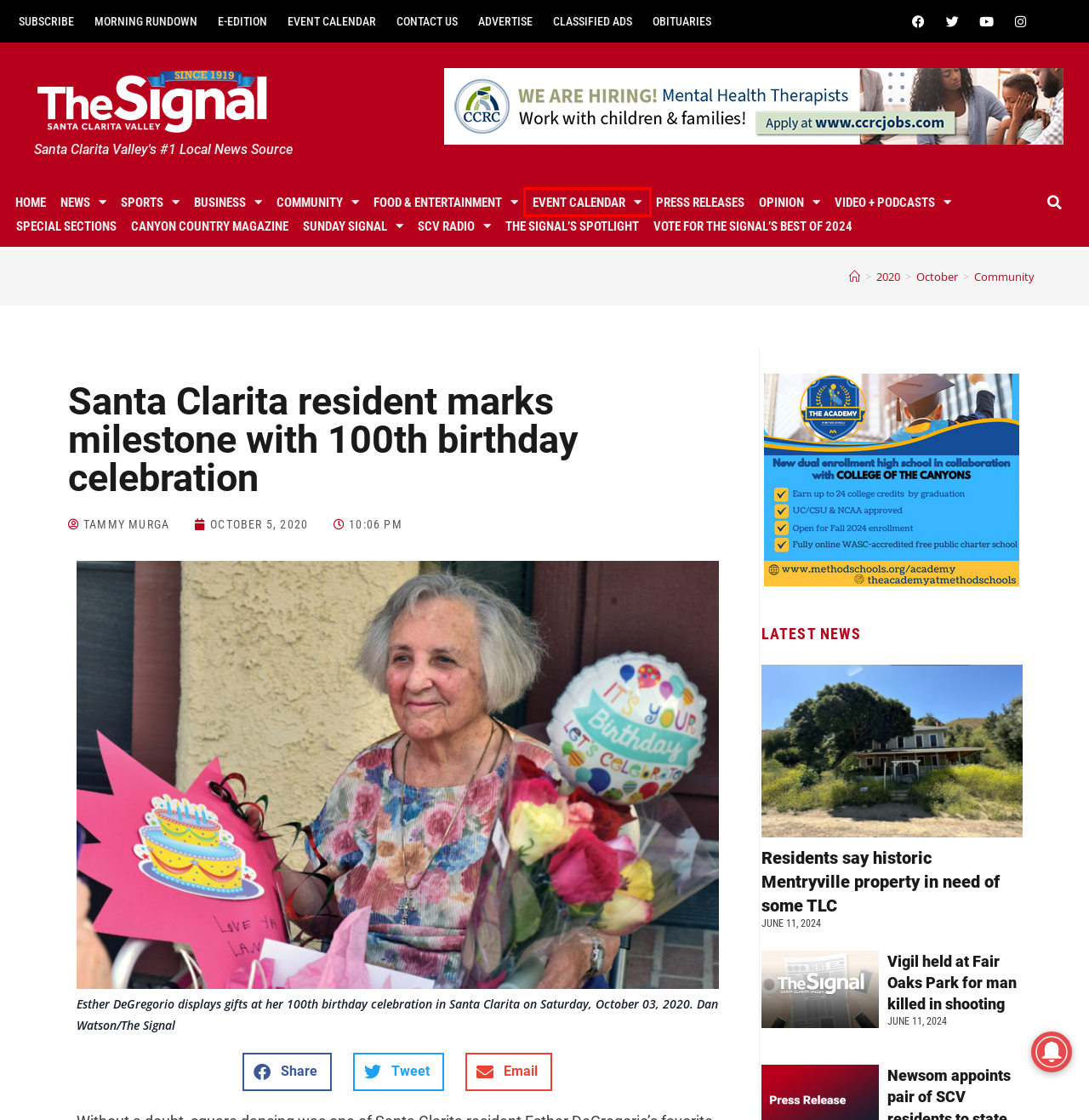Review the webpage screenshot provided, noting the red bounding box around a UI element. Choose the description that best matches the new webpage after clicking the element within the bounding box. The following are the options:
A. The Savvy Senior | Long-Term Care Benefits for Veterans and Surviving Spouses
B. Vigil held at Fair Oaks Park for man killed in shooting
C. Special Sections | Santa Clarita Valley Signal
D. Event Calendar | Santa Clarita Valley Signal
E. Crime | Santa Clarita Valley Signal
F. Subscribe to The Signal | Santa Clarita Valley Signal
G. Food & Entertainment Archives | Santa Clarita Valley Signal
H. Opinion | Santa Clarita Valley Signal

D